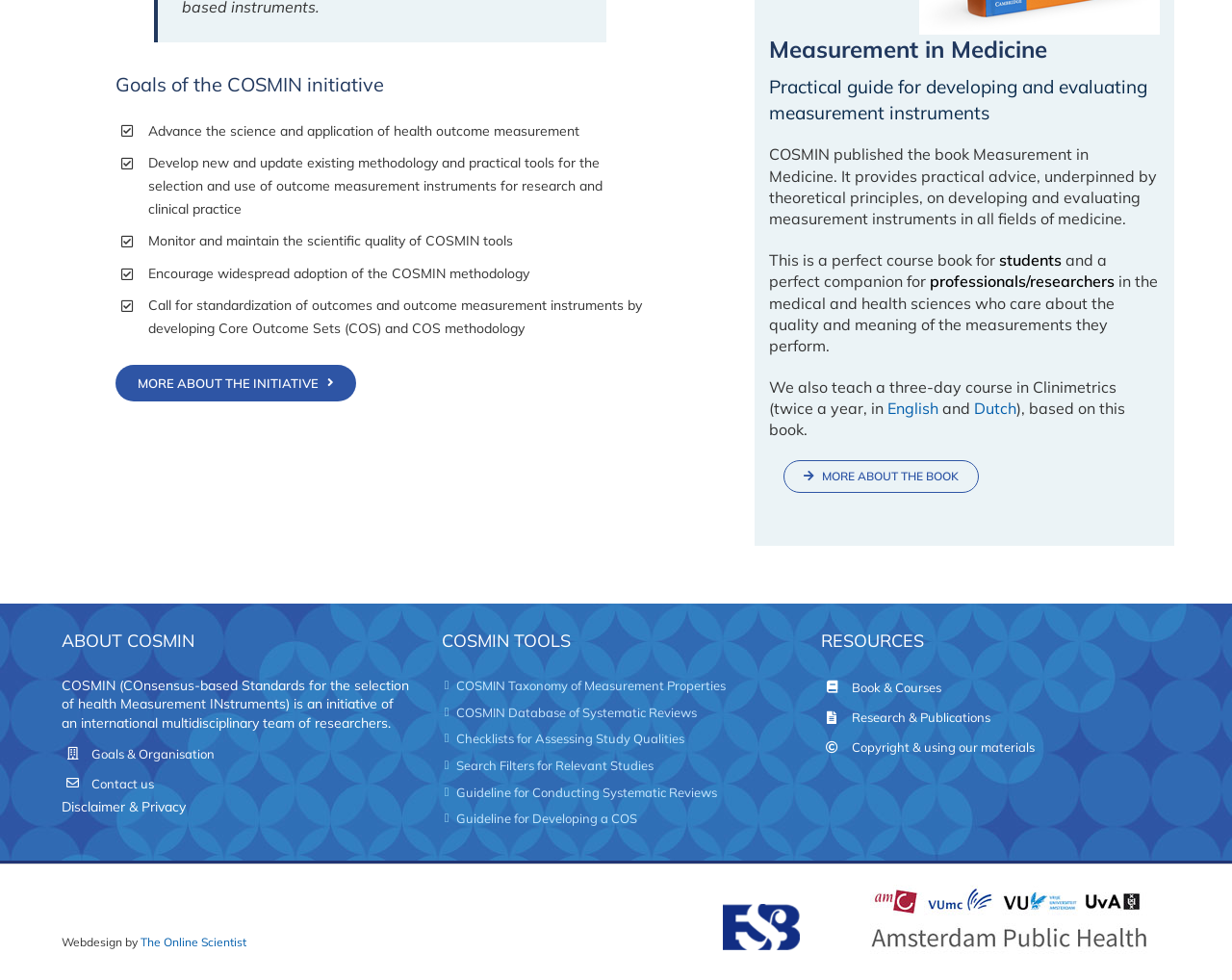Determine the bounding box coordinates (top-left x, top-left y, bottom-right x, bottom-right y) of the UI element described in the following text: aria-label="Search input" name="phrase" placeholder="Search here.."

None